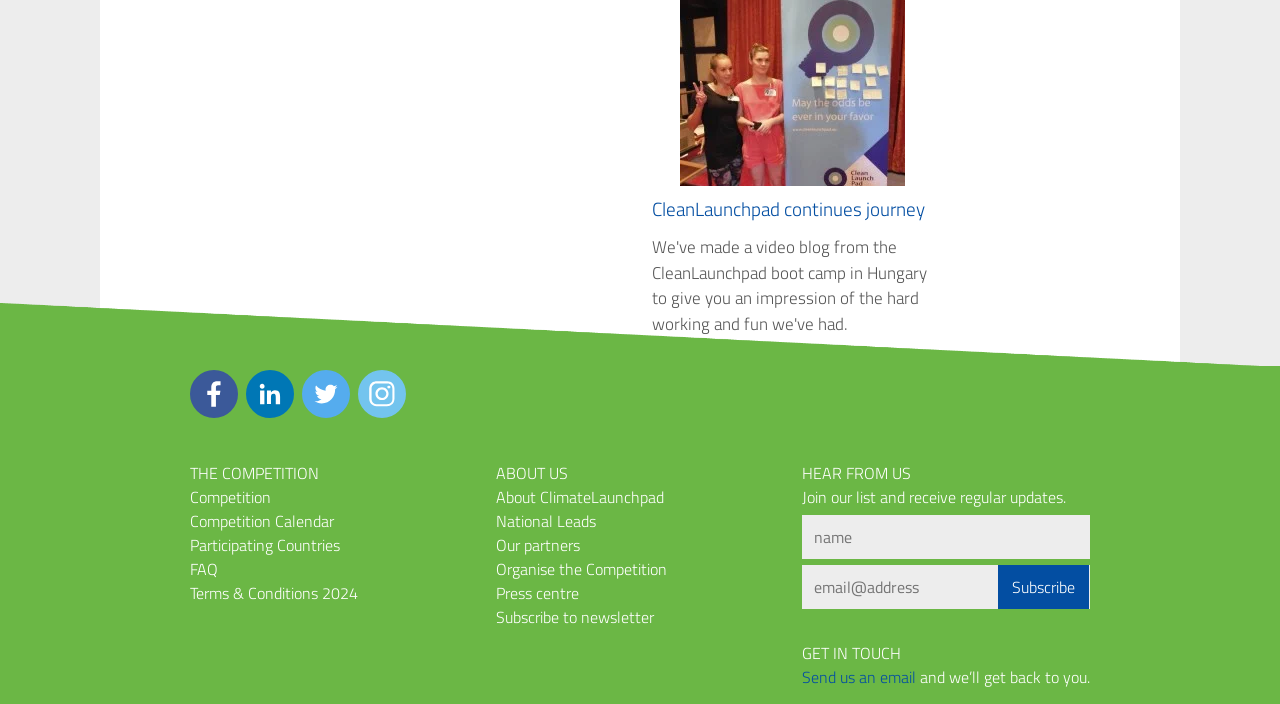Bounding box coordinates are to be given in the format (top-left x, top-left y, bottom-right x, bottom-right y). All values must be floating point numbers between 0 and 1. Provide the bounding box coordinate for the UI element described as: CleanLaunchpad continues journey

[0.509, 0.277, 0.722, 0.317]